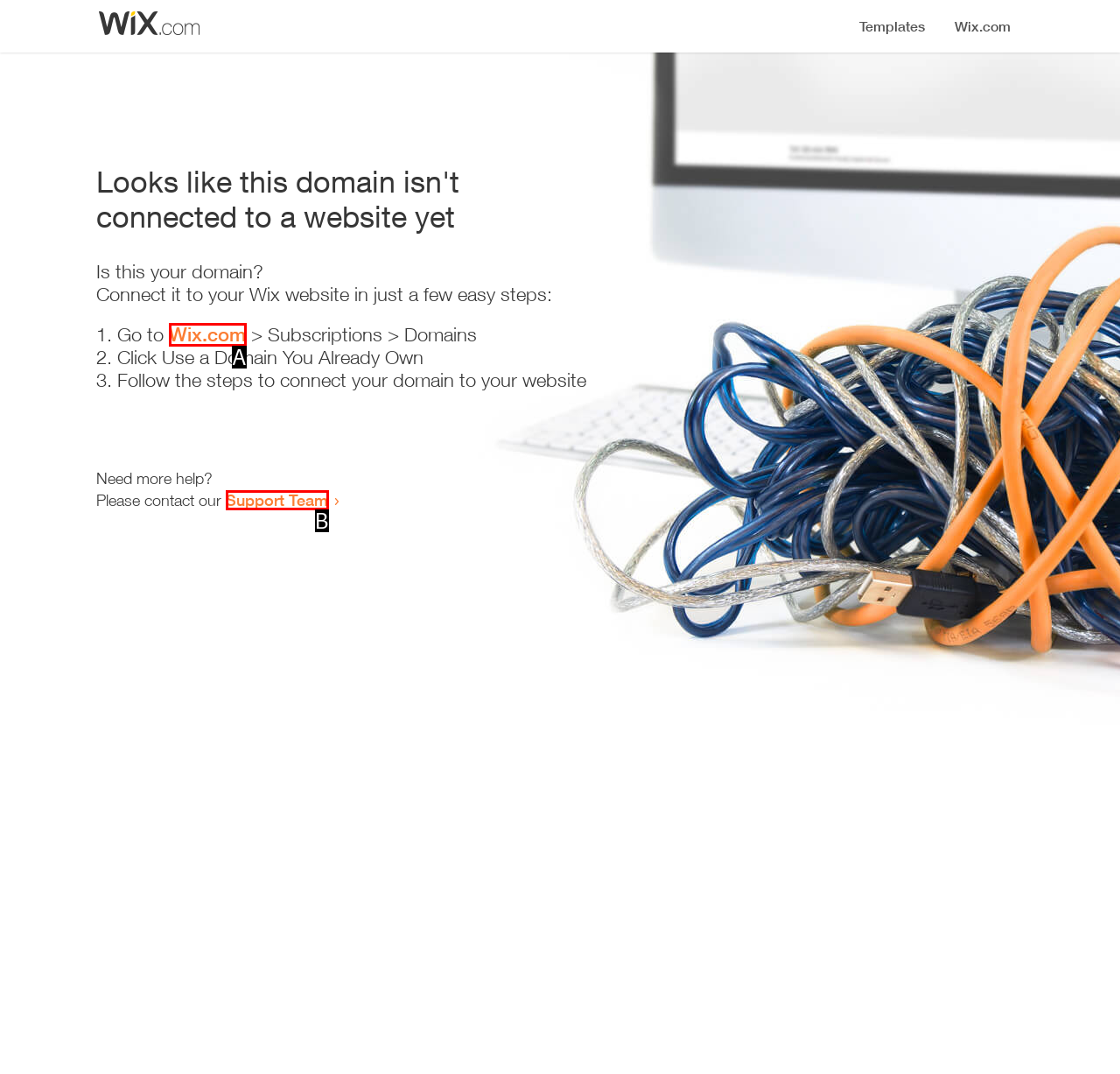Select the letter that corresponds to this element description: Support Team
Answer with the letter of the correct option directly.

B